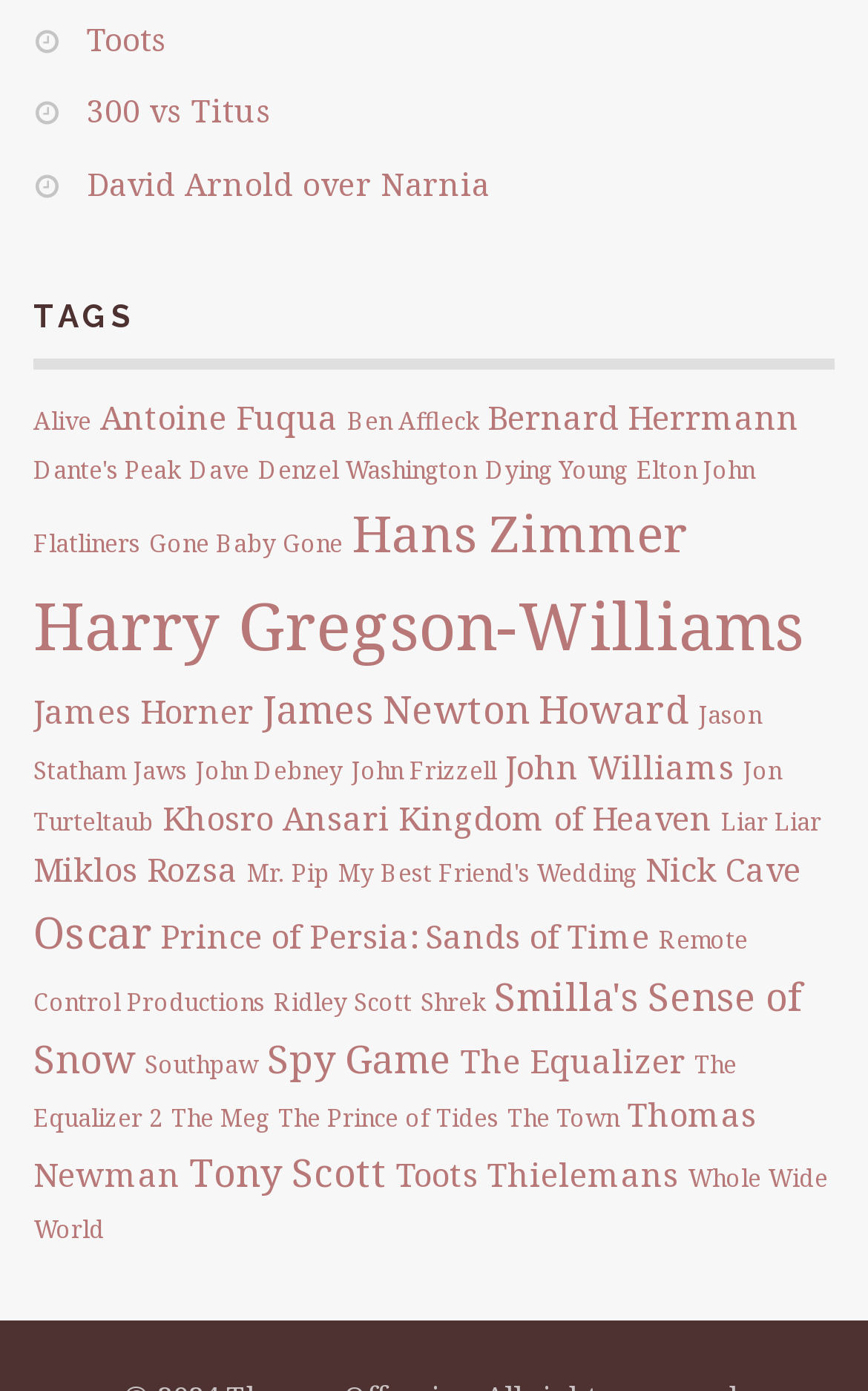Use a single word or phrase to answer the question:
What is the last tag listed?

Whole Wide World